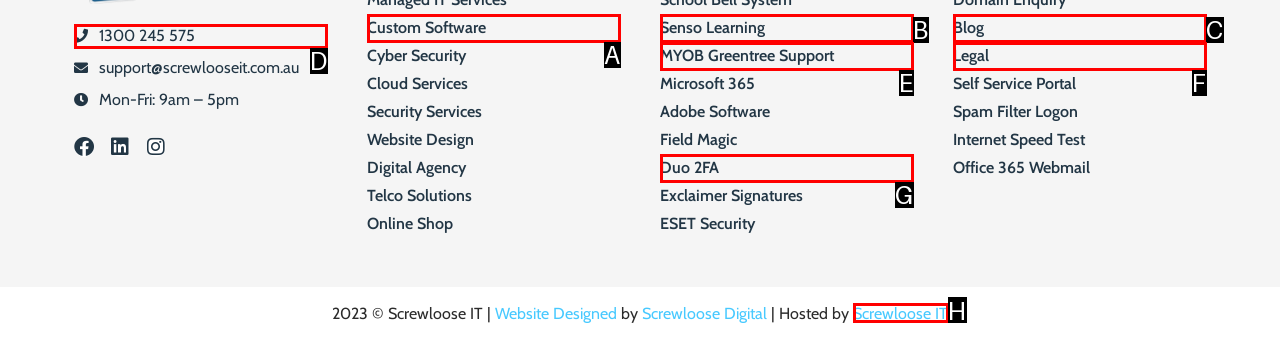Identify which option matches the following description: Legal
Answer by giving the letter of the correct option directly.

F